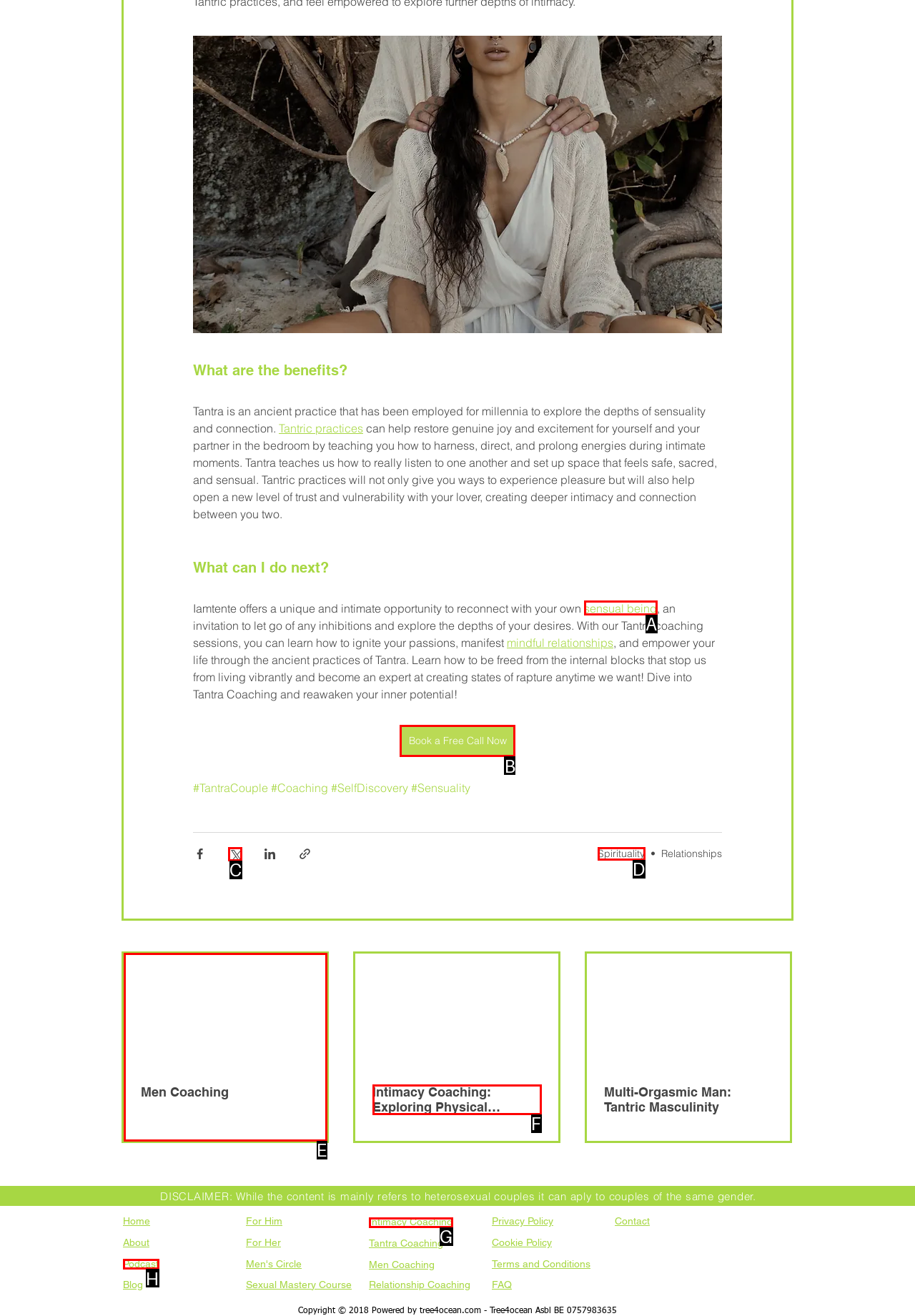Indicate the letter of the UI element that should be clicked to accomplish the task: Click the 'Book a Free Call Now' button. Answer with the letter only.

B